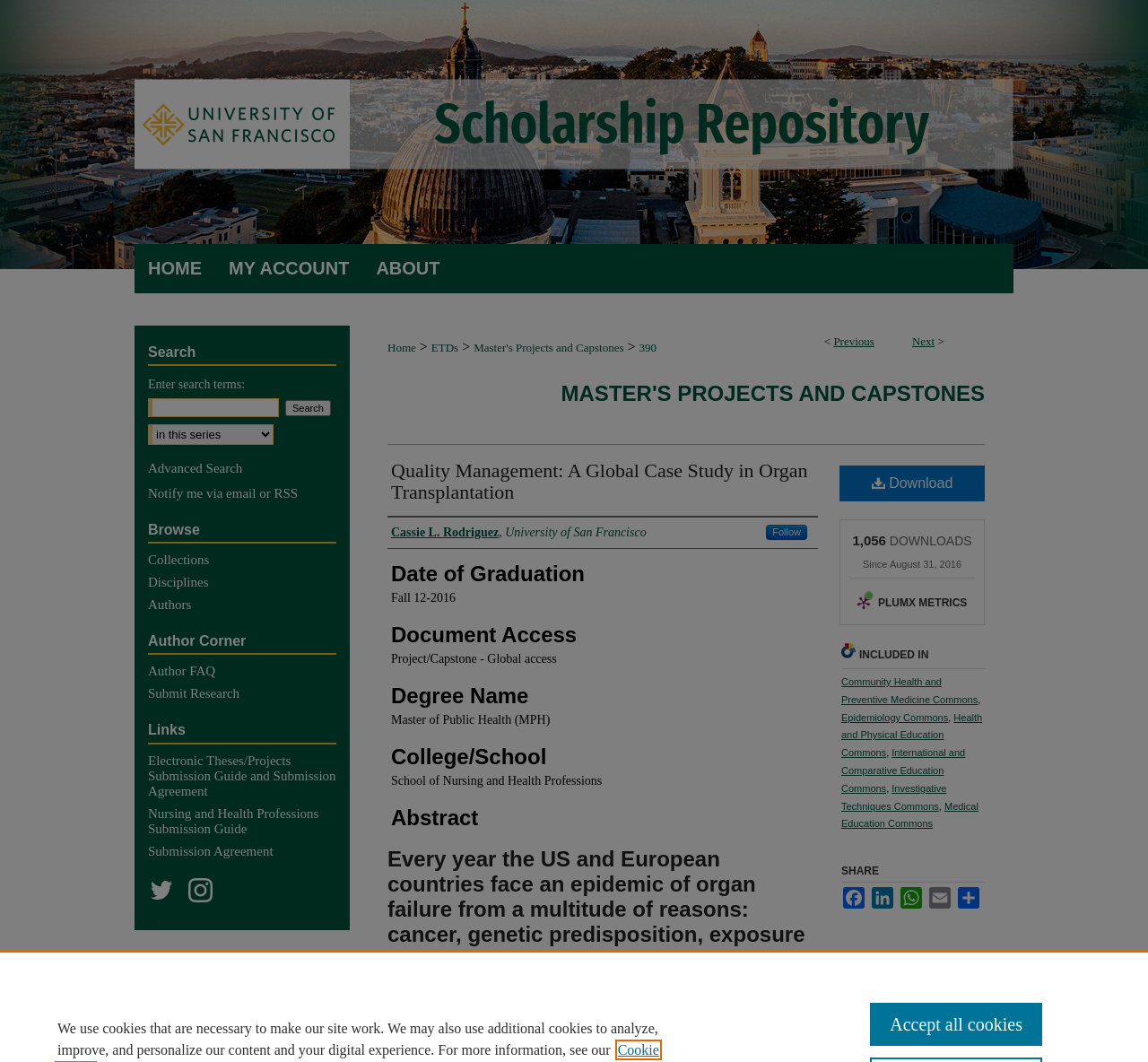Provide a thorough and detailed response to the question by examining the image: 
What is the degree name of the author?

I found the answer by looking at the 'Degree Name' section, which is a heading element, and the static text element below it, which contains the degree name.